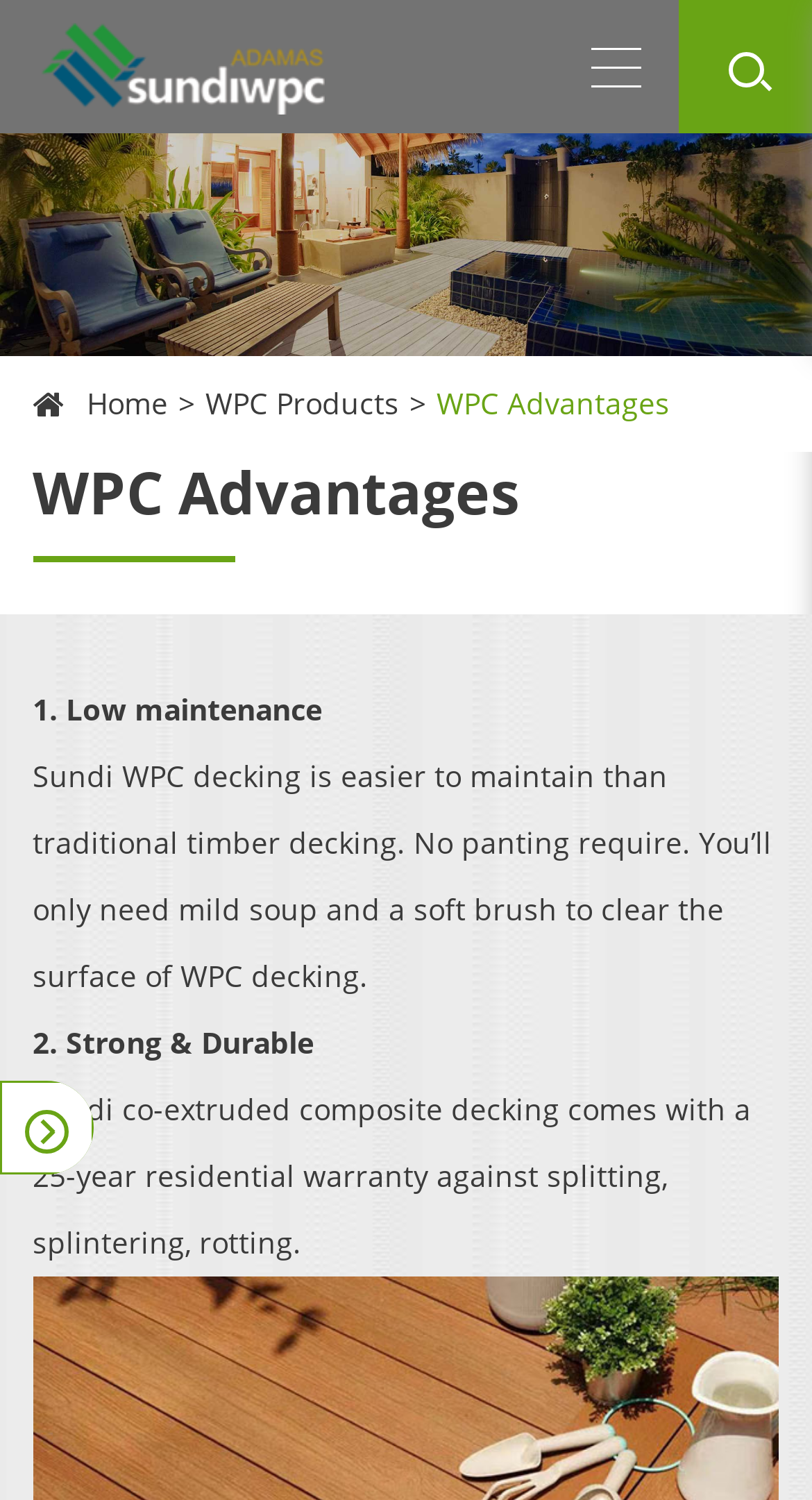Mark the bounding box of the element that matches the following description: "".

[0.015, 0.782, 0.126, 0.841]